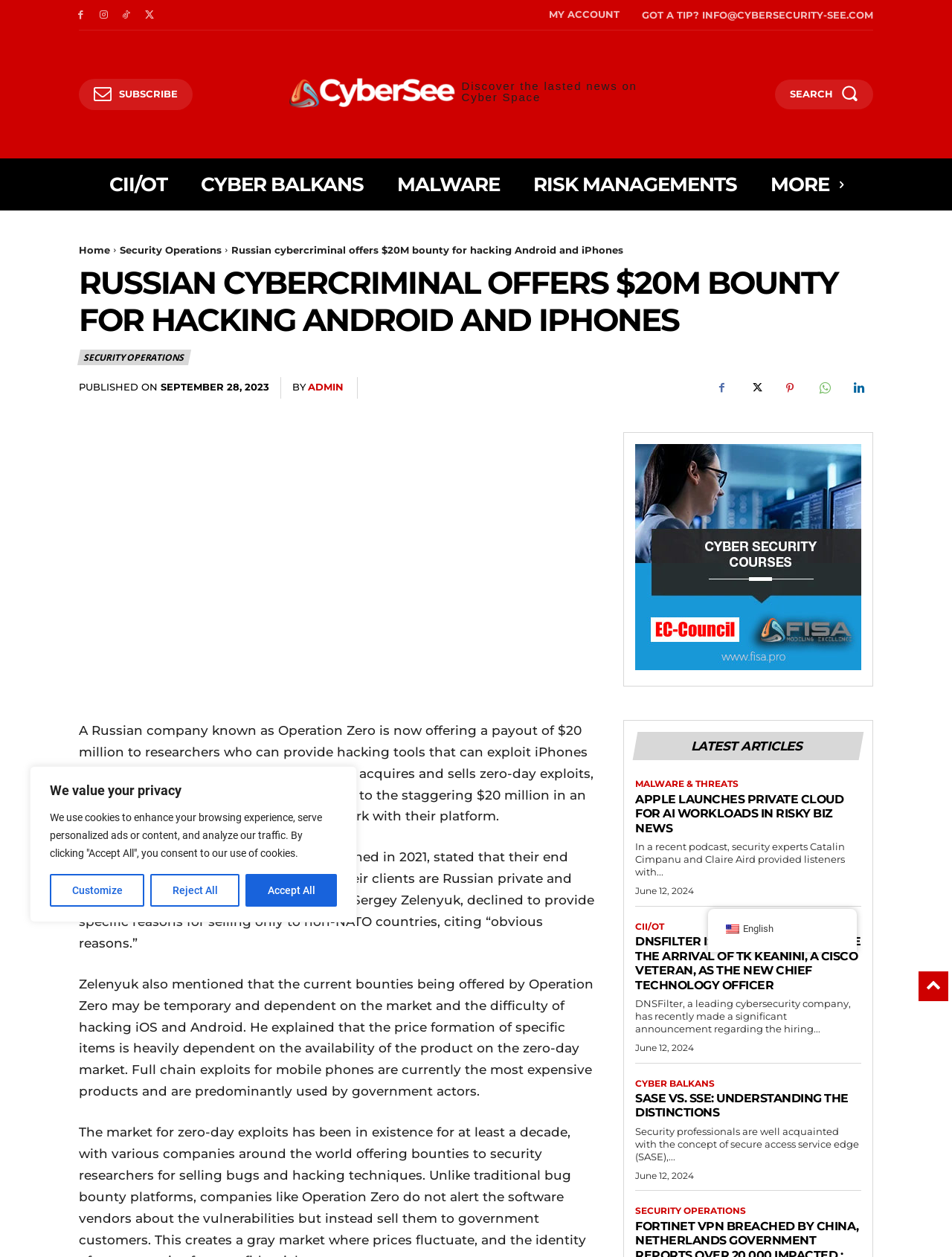Determine the bounding box of the UI element mentioned here: "Facebook". The coordinates must be in the format [left, top, right, bottom] with values ranging from 0 to 1.

[0.077, 0.006, 0.093, 0.018]